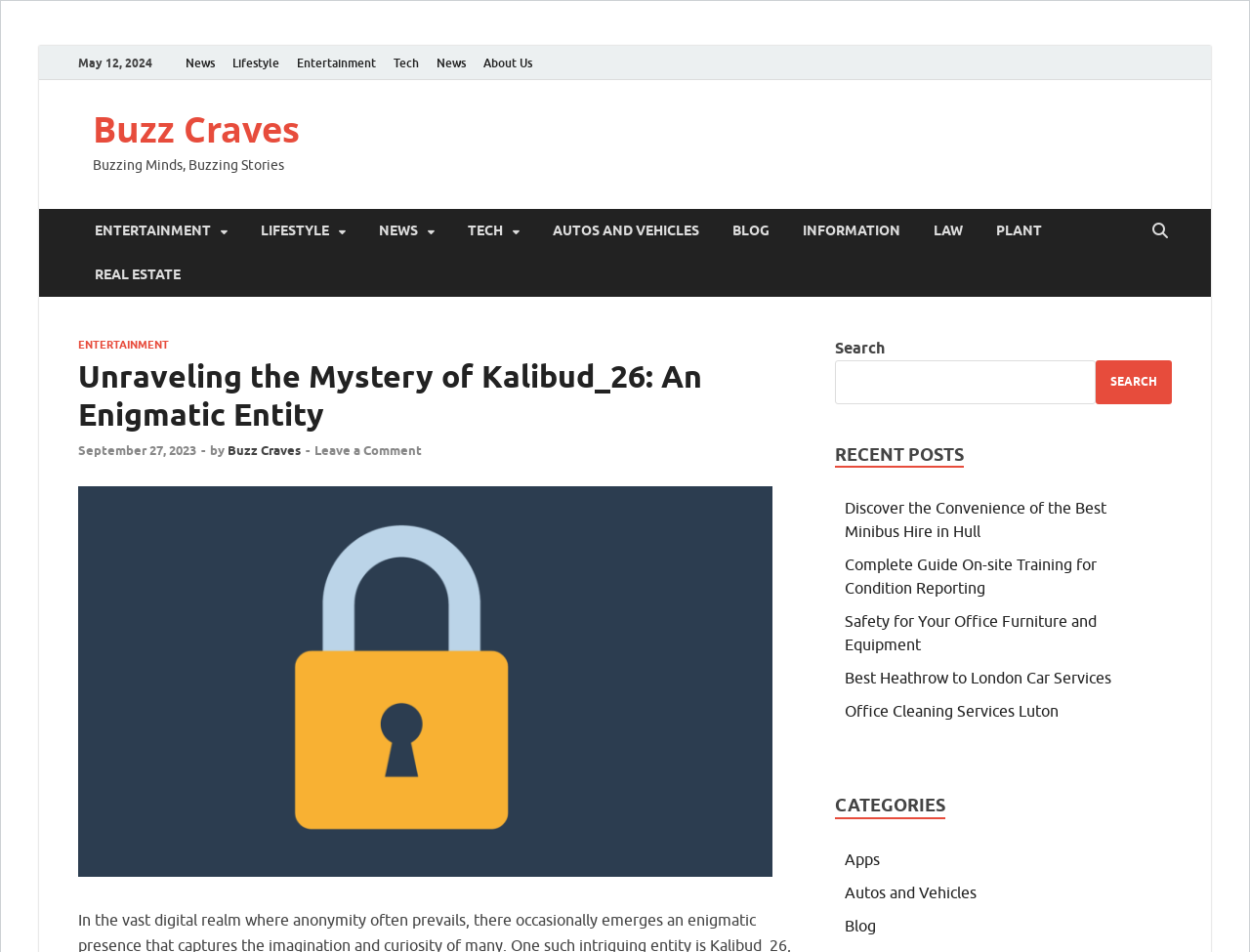Kindly determine the bounding box coordinates for the clickable area to achieve the given instruction: "Click on News".

[0.141, 0.048, 0.179, 0.084]